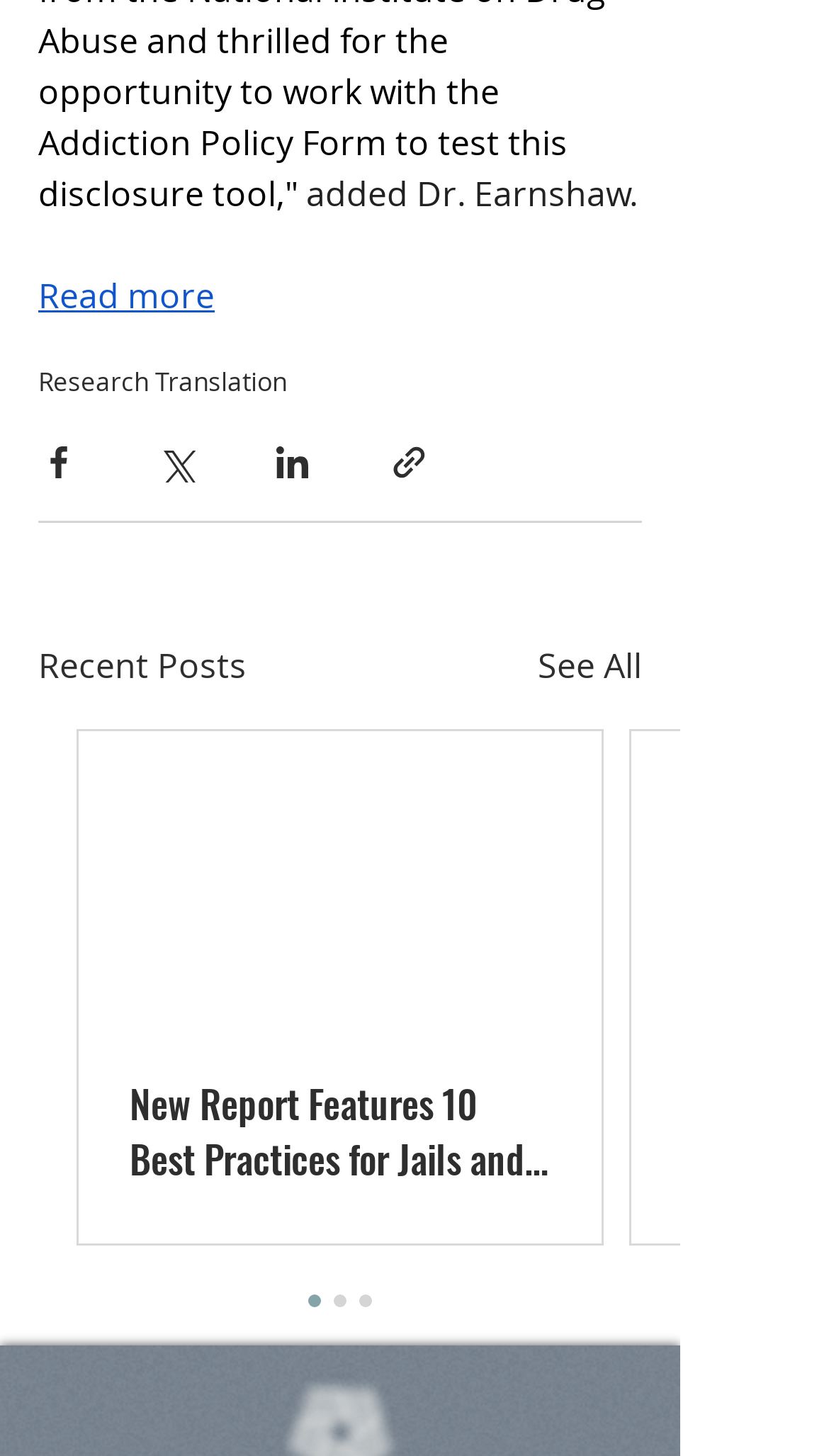Answer this question using a single word or a brief phrase:
How many links are there in the 'Recent Posts' section?

2